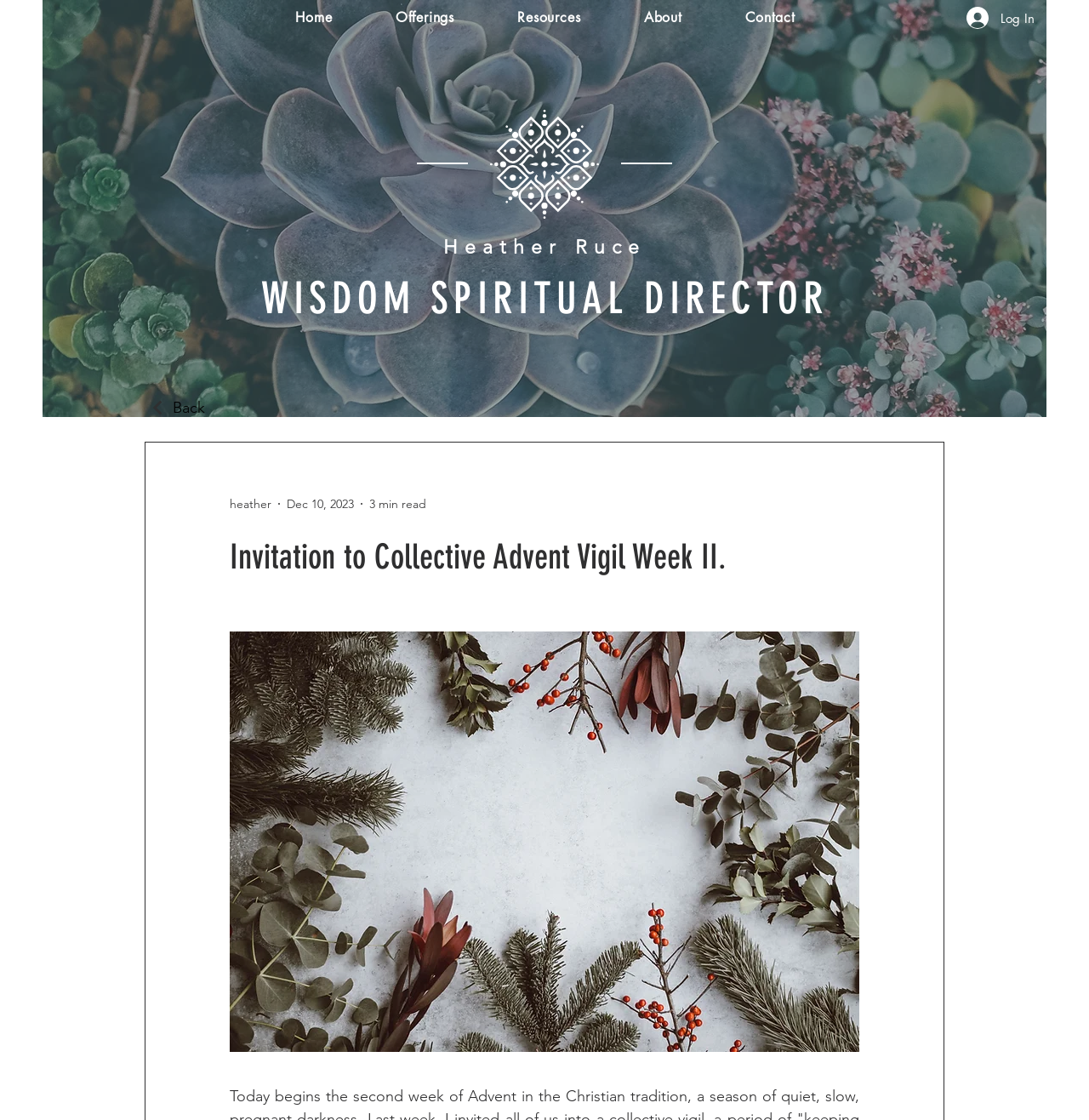Select the bounding box coordinates of the element I need to click to carry out the following instruction: "Go back to the previous page".

[0.133, 0.349, 0.193, 0.379]